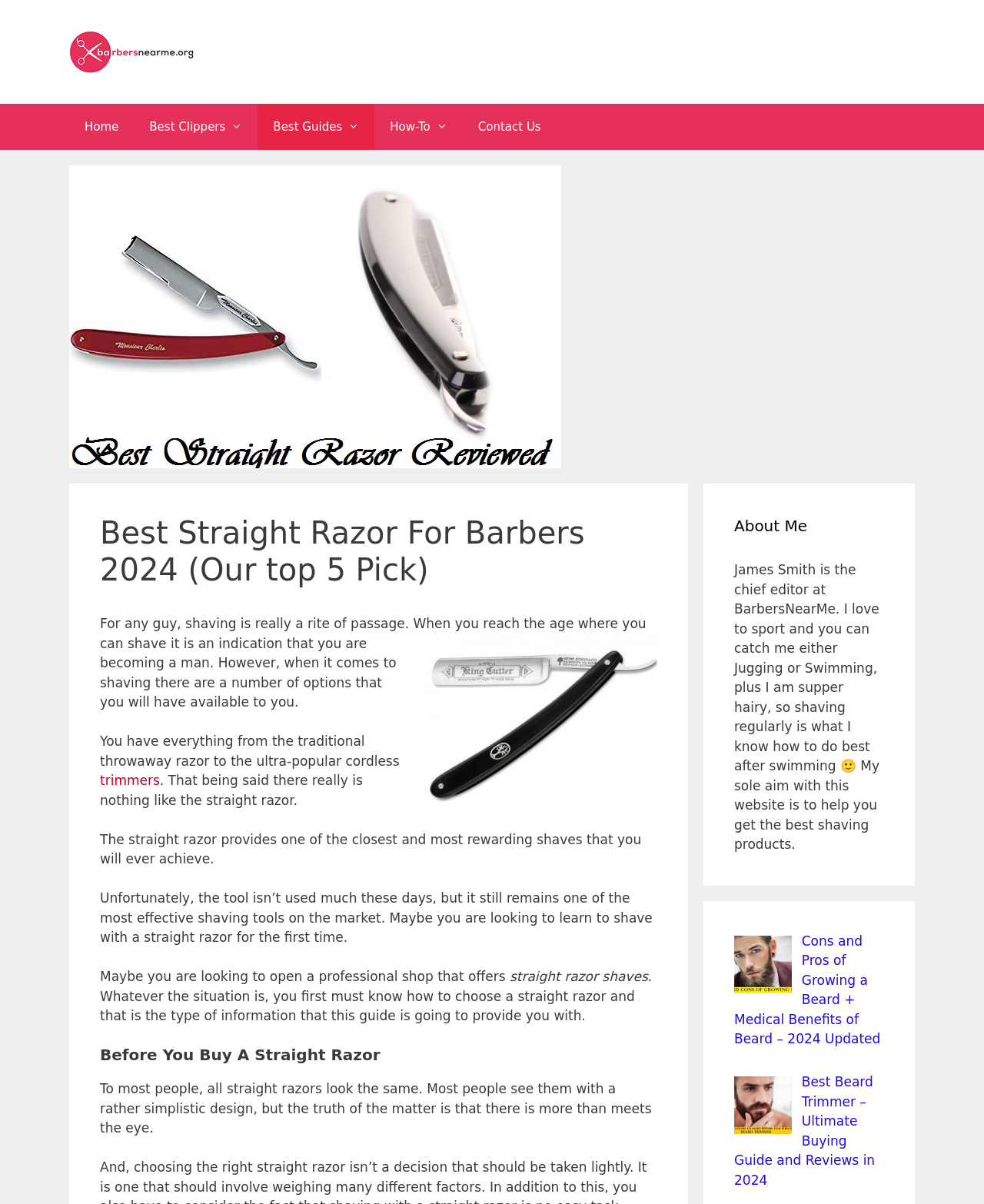Pinpoint the bounding box coordinates of the element that must be clicked to accomplish the following instruction: "Click on the 'Log In' button". The coordinates should be in the format of four float numbers between 0 and 1, i.e., [left, top, right, bottom].

None